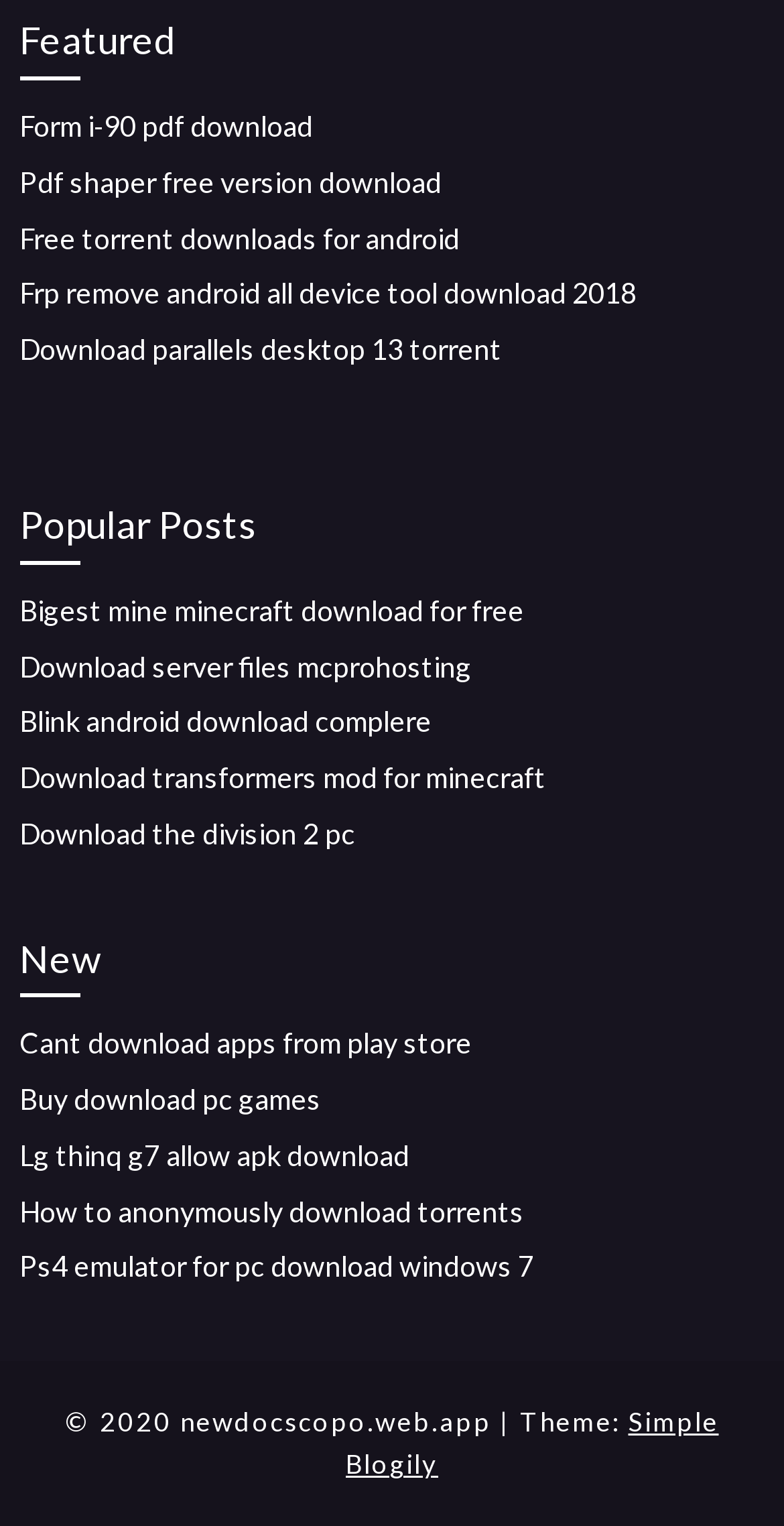Please identify the coordinates of the bounding box that should be clicked to fulfill this instruction: "Download Ps4 emulator for pc".

[0.025, 0.819, 0.681, 0.841]